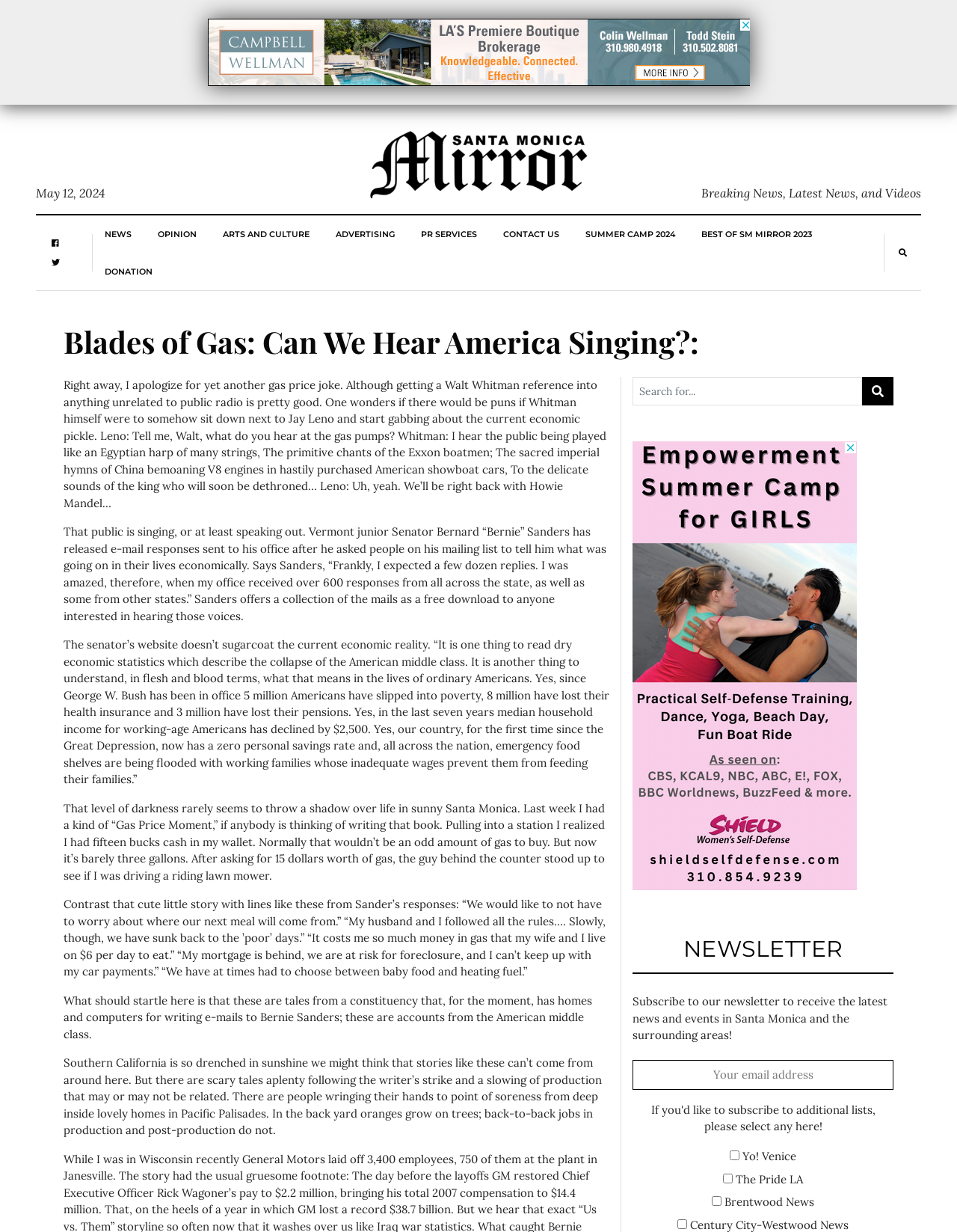Refer to the image and provide an in-depth answer to the question:
What is the topic of the article?

I read the article and found that it discusses gas prices and their impact on the economy, as well as quotes from Senator Bernie Sanders about the economic struggles of ordinary Americans.